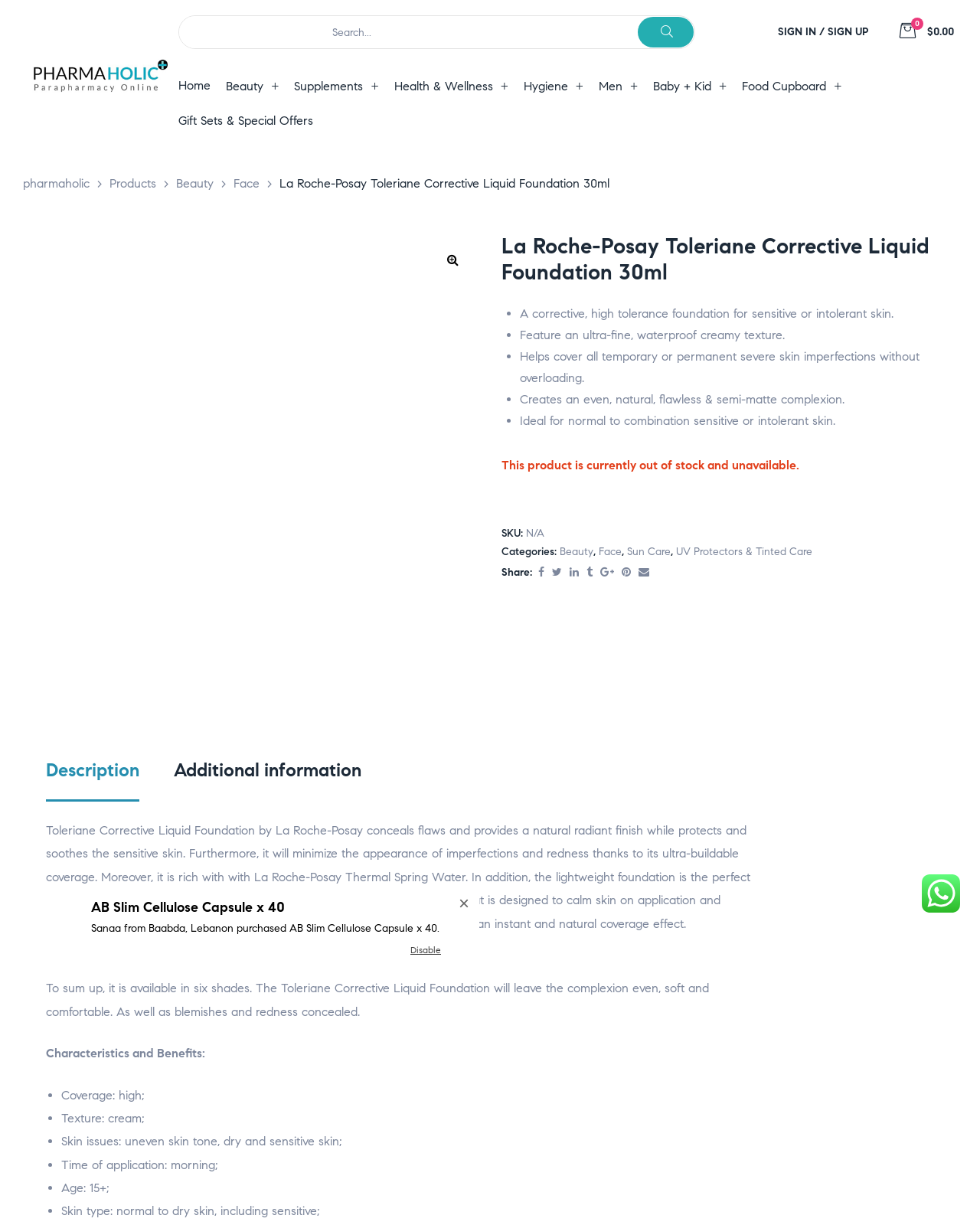Please answer the following query using a single word or phrase: 
What is the brand of the foundation?

La Roche-Posay